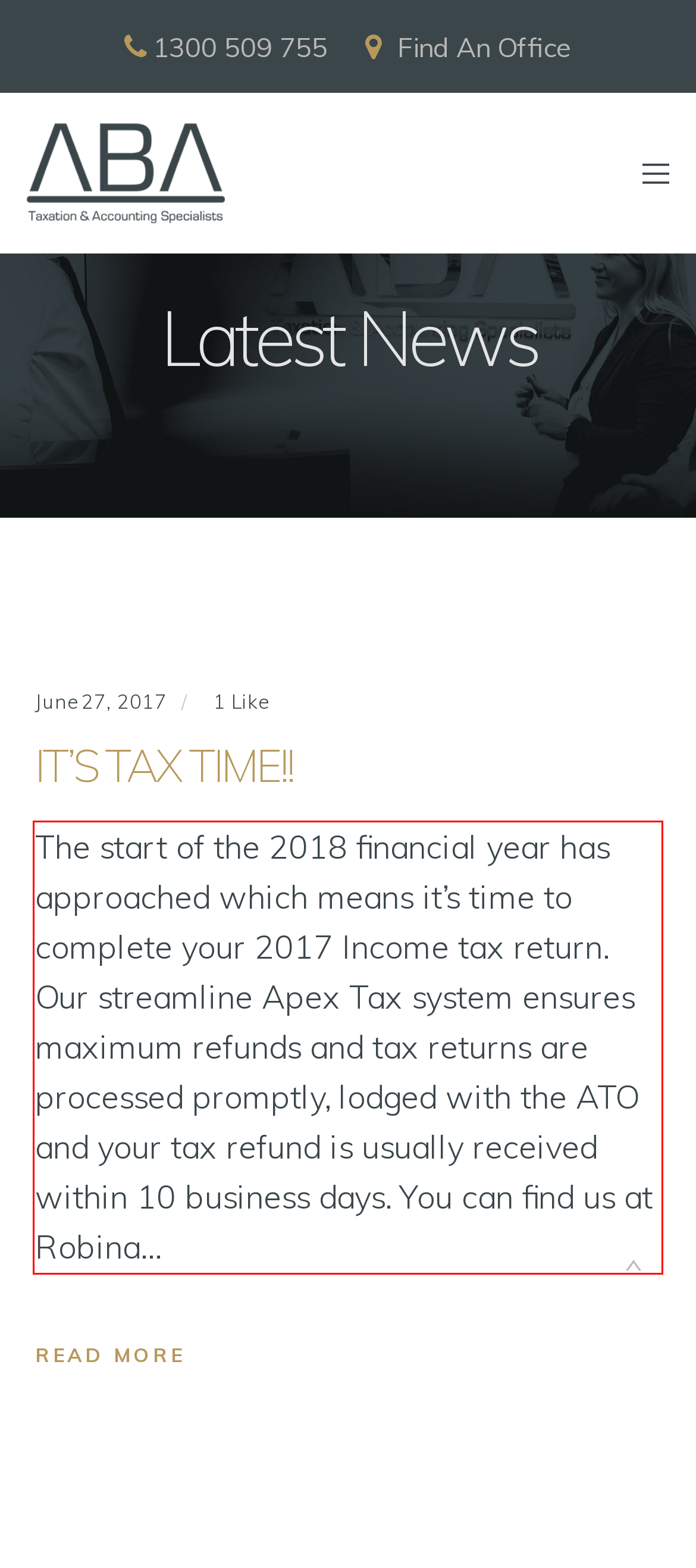The screenshot you have been given contains a UI element surrounded by a red rectangle. Use OCR to read and extract the text inside this red rectangle.

The start of the 2018 financial year has approached which means it’s time to complete your 2017 Income tax return. Our streamline Apex Tax system ensures maximum refunds and tax returns are processed promptly, lodged with the ATO and your tax refund is usually received within 10 business days. You can find us at Robina…